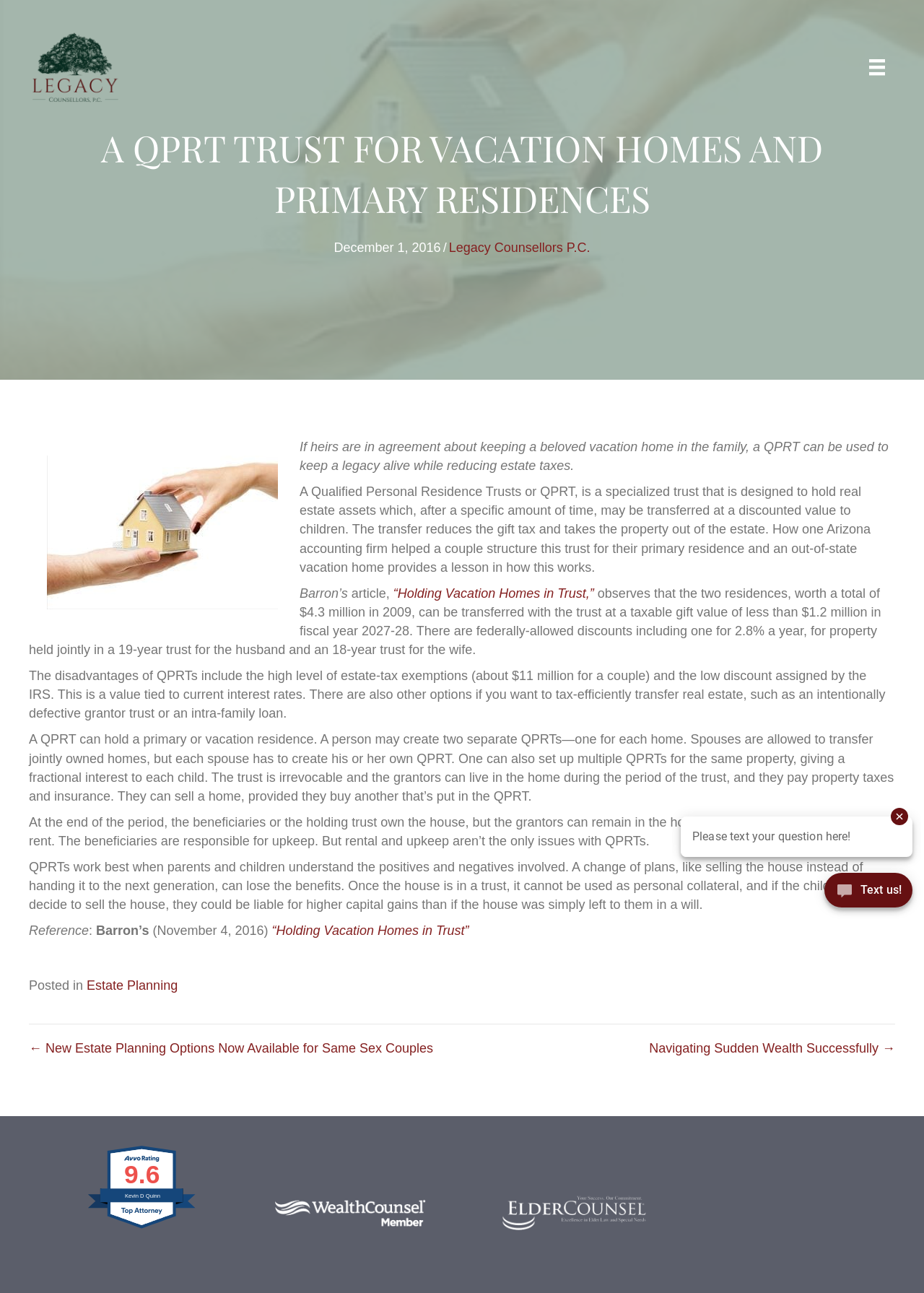Please respond to the question using a single word or phrase:
What is the disadvantage of QPRTs?

High estate-tax exemptions